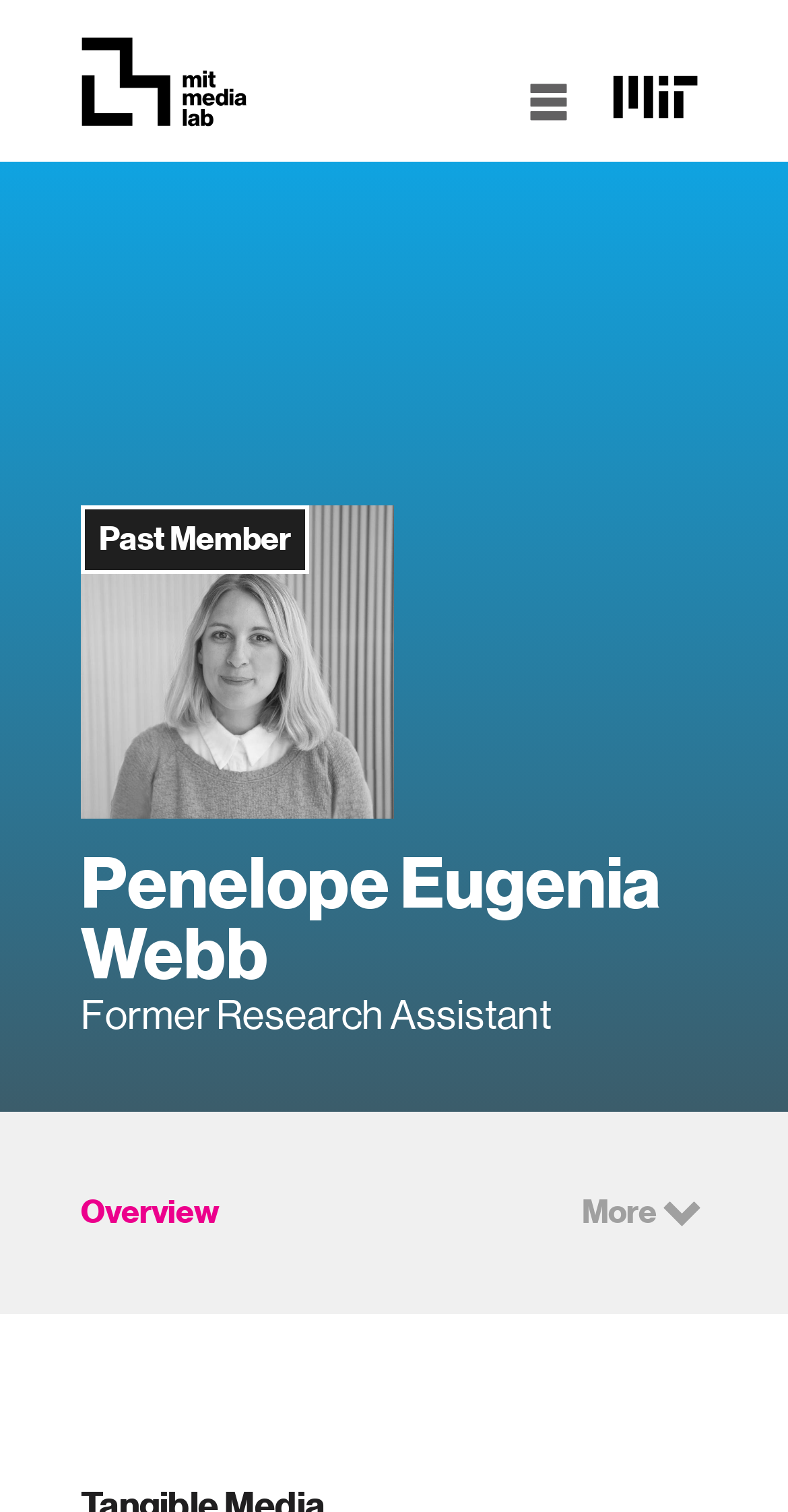What is the person's former occupation?
Provide a comprehensive and detailed answer to the question.

I found the answer by looking at the static text element on the webpage, which contains the text 'Former Research Assistant'.